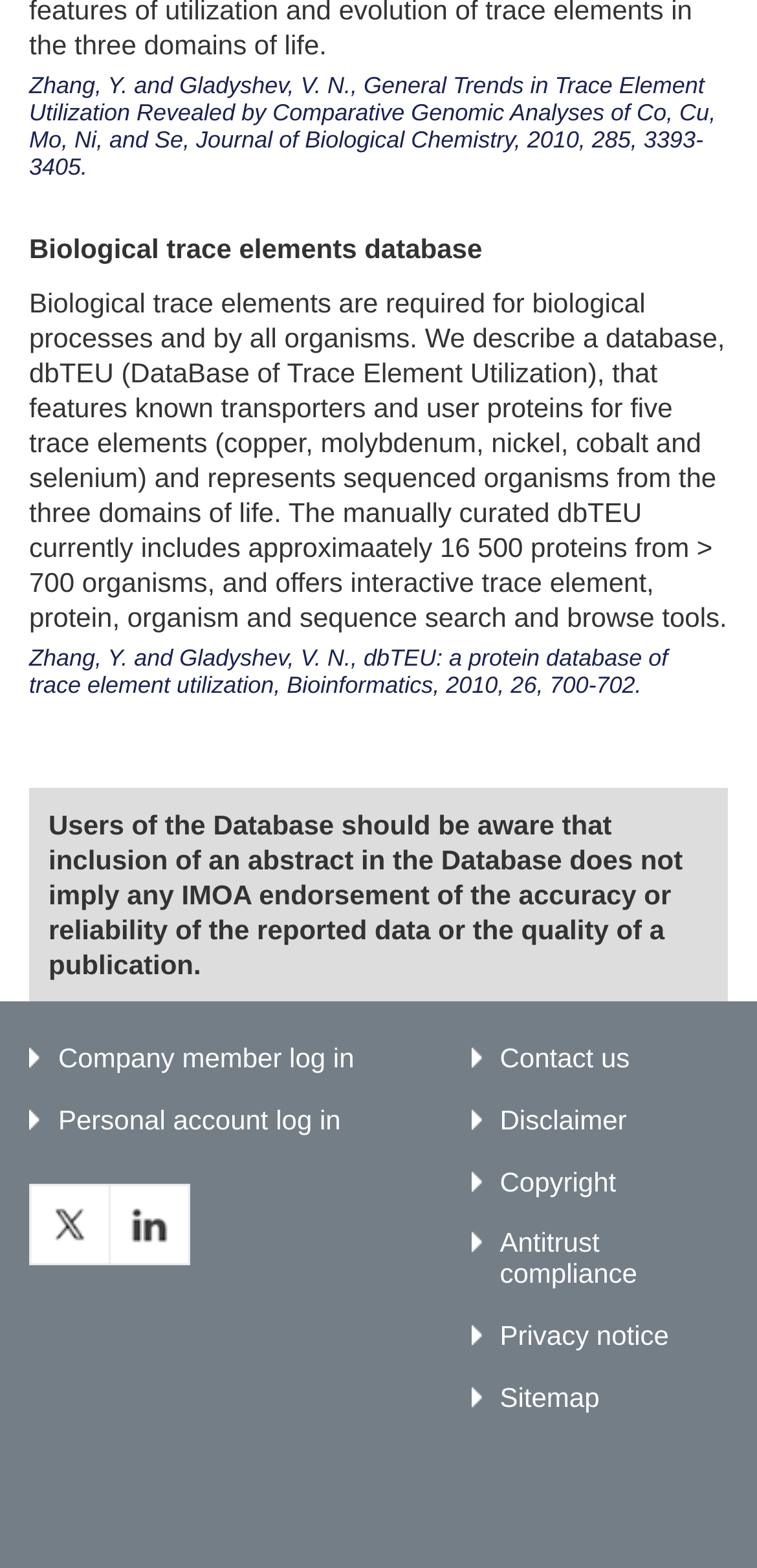What is the purpose of the dbTEU database?
Give a detailed response to the question by analyzing the screenshot.

The dbTEU database is designed to feature known transporters and user proteins for five trace elements, including copper, molybdenum, nickel, cobalt, and selenium, and to represent sequenced organisms from the three domains of life.